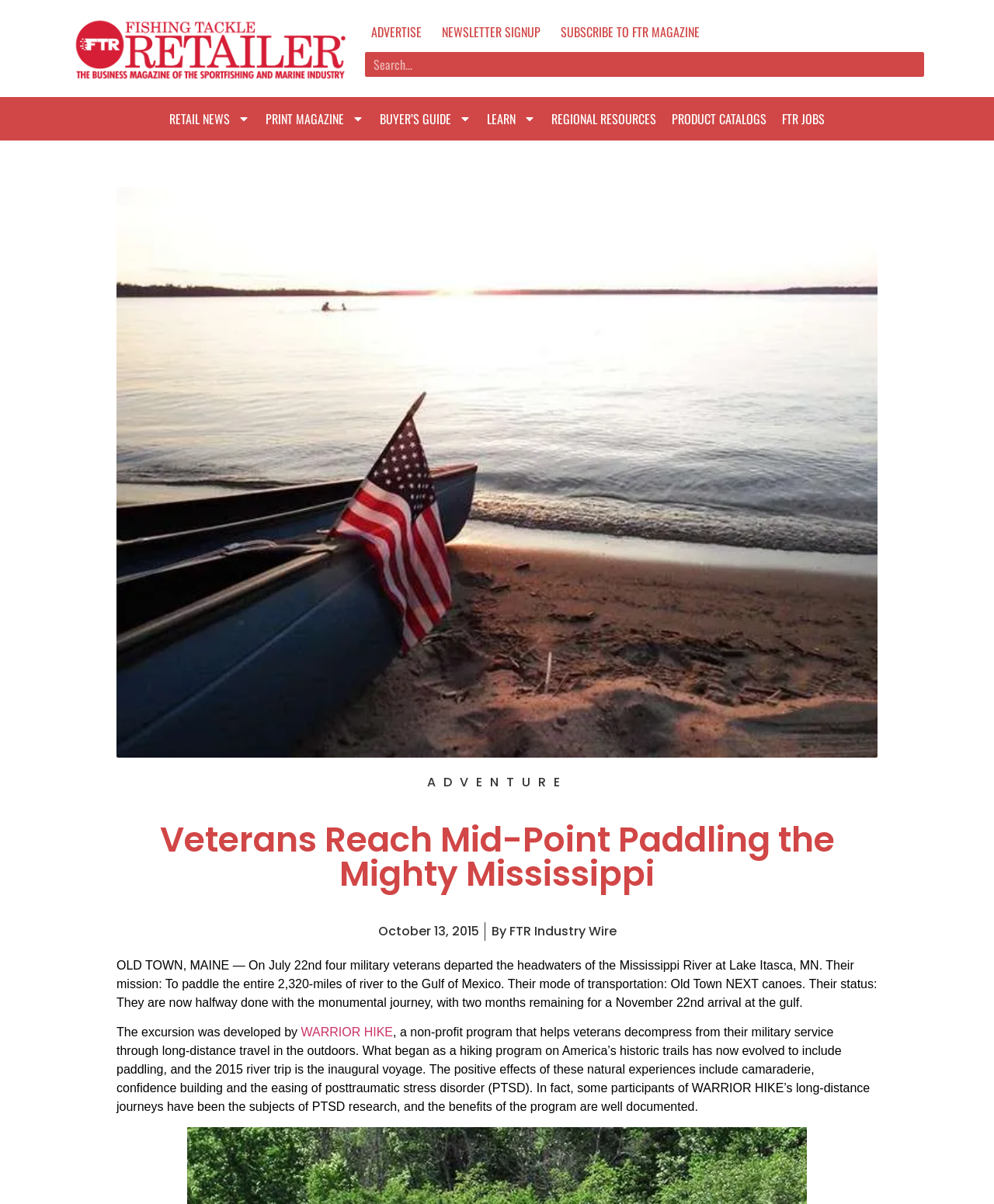Please determine the bounding box coordinates for the UI element described here. Use the format (top-left x, top-left y, bottom-right x, bottom-right y) with values bounded between 0 and 1: Learn

[0.482, 0.087, 0.547, 0.11]